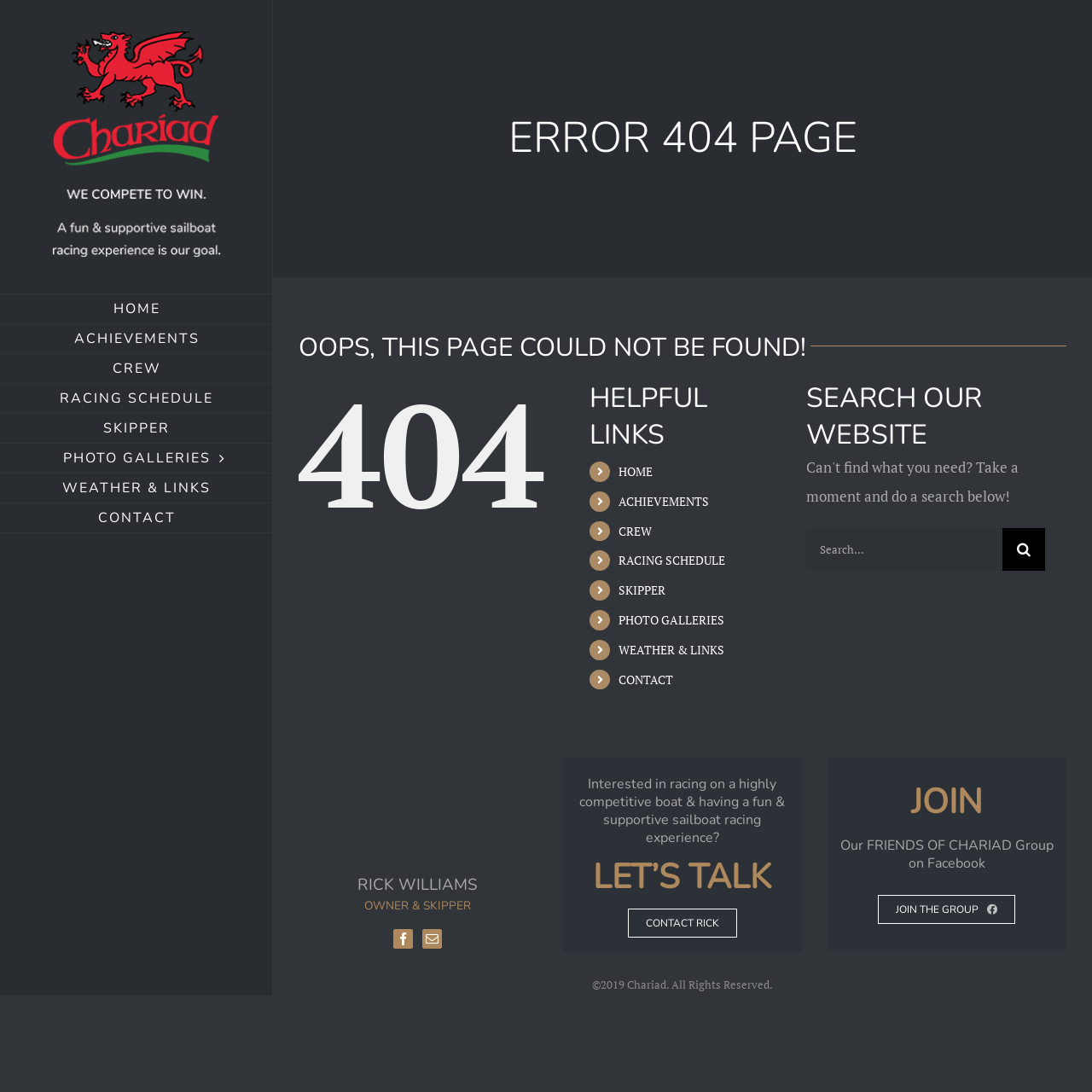Please find the bounding box coordinates of the clickable region needed to complete the following instruction: "Go to Top". The bounding box coordinates must consist of four float numbers between 0 and 1, i.e., [left, top, right, bottom].

[0.904, 0.973, 0.941, 1.0]